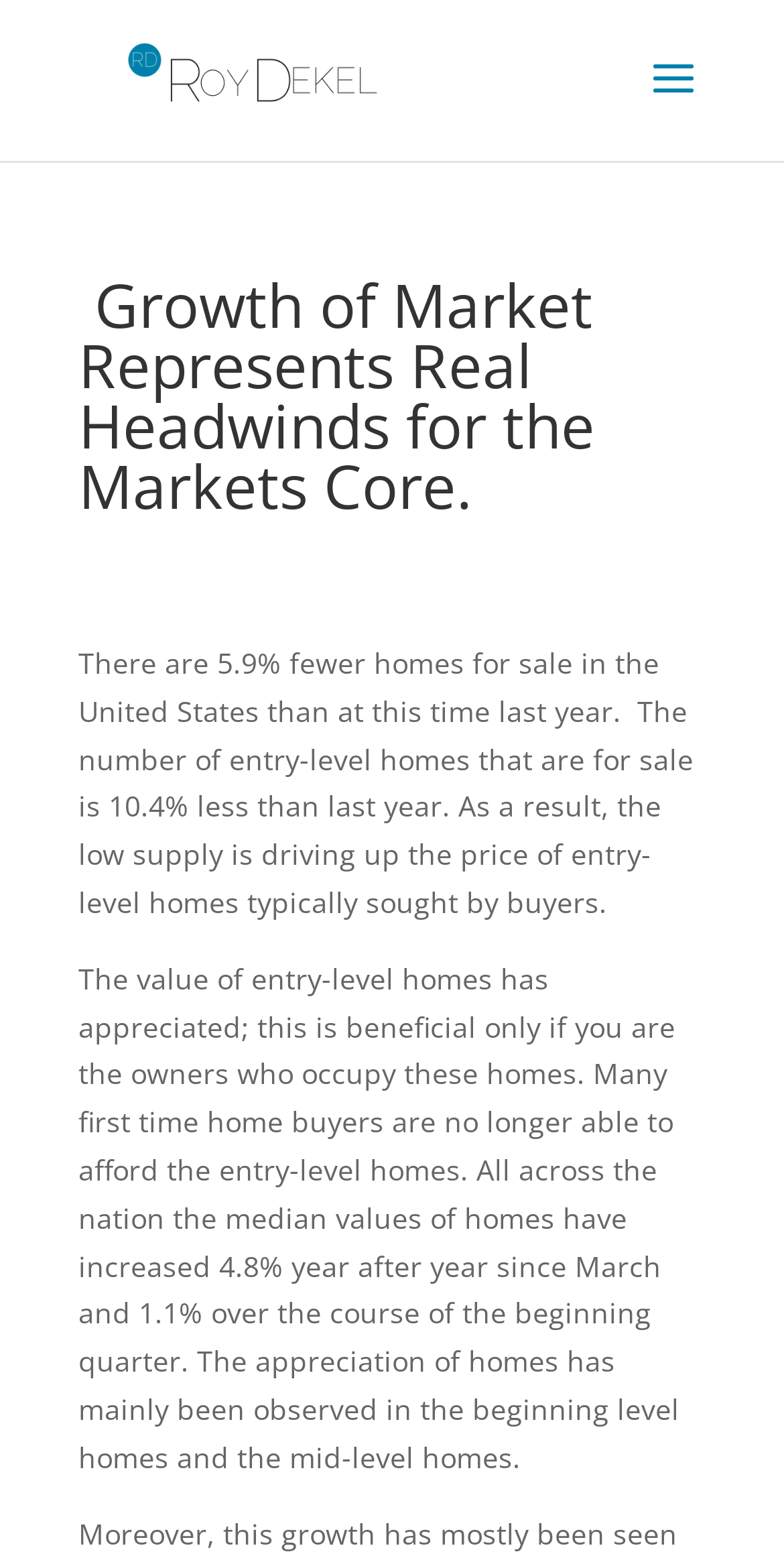Please extract the title of the webpage.

﻿ Growth of Market Represents Real Headwinds for the Markets Core.